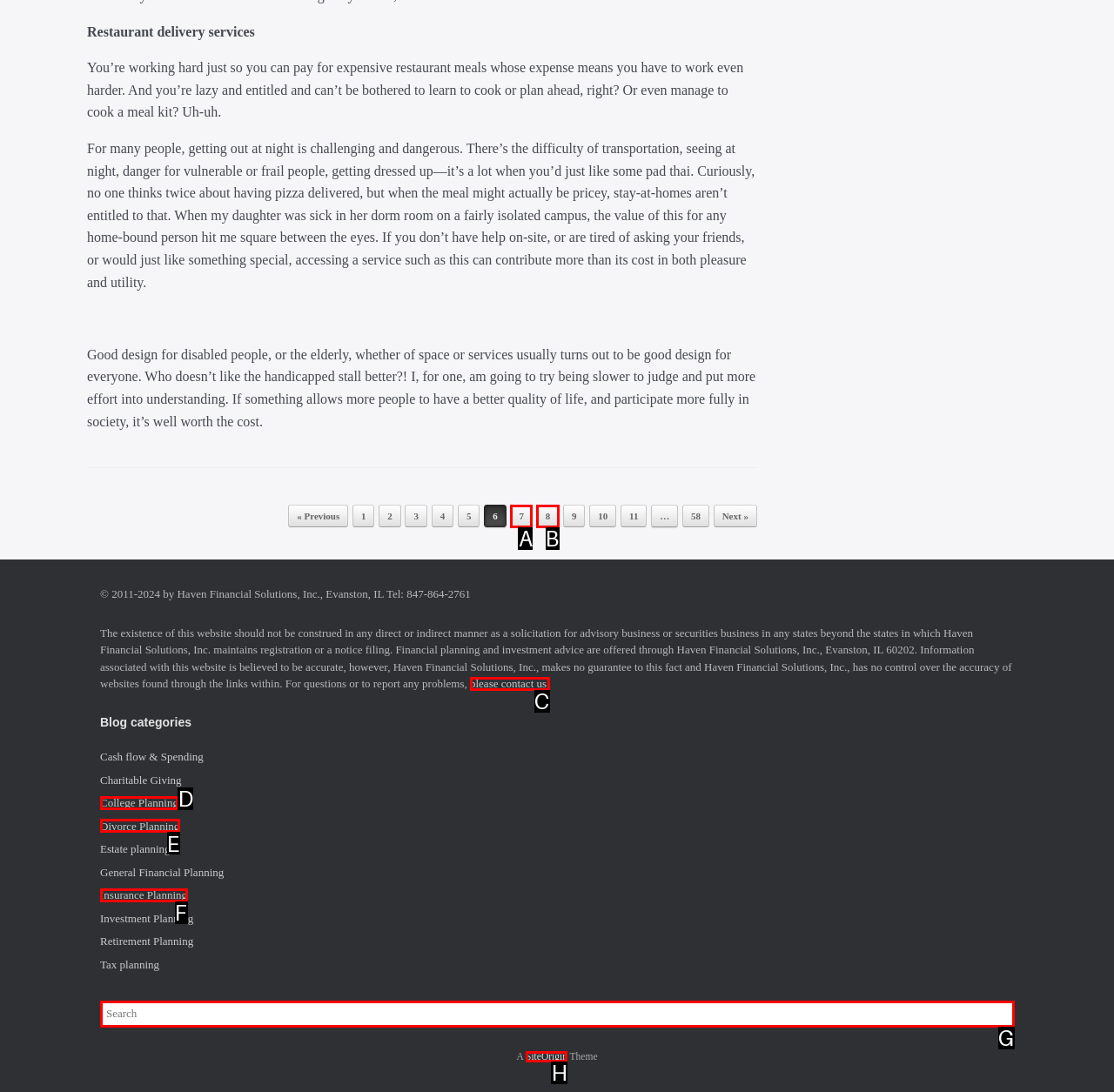Determine which HTML element I should select to execute the task: Contact us
Reply with the corresponding option's letter from the given choices directly.

C